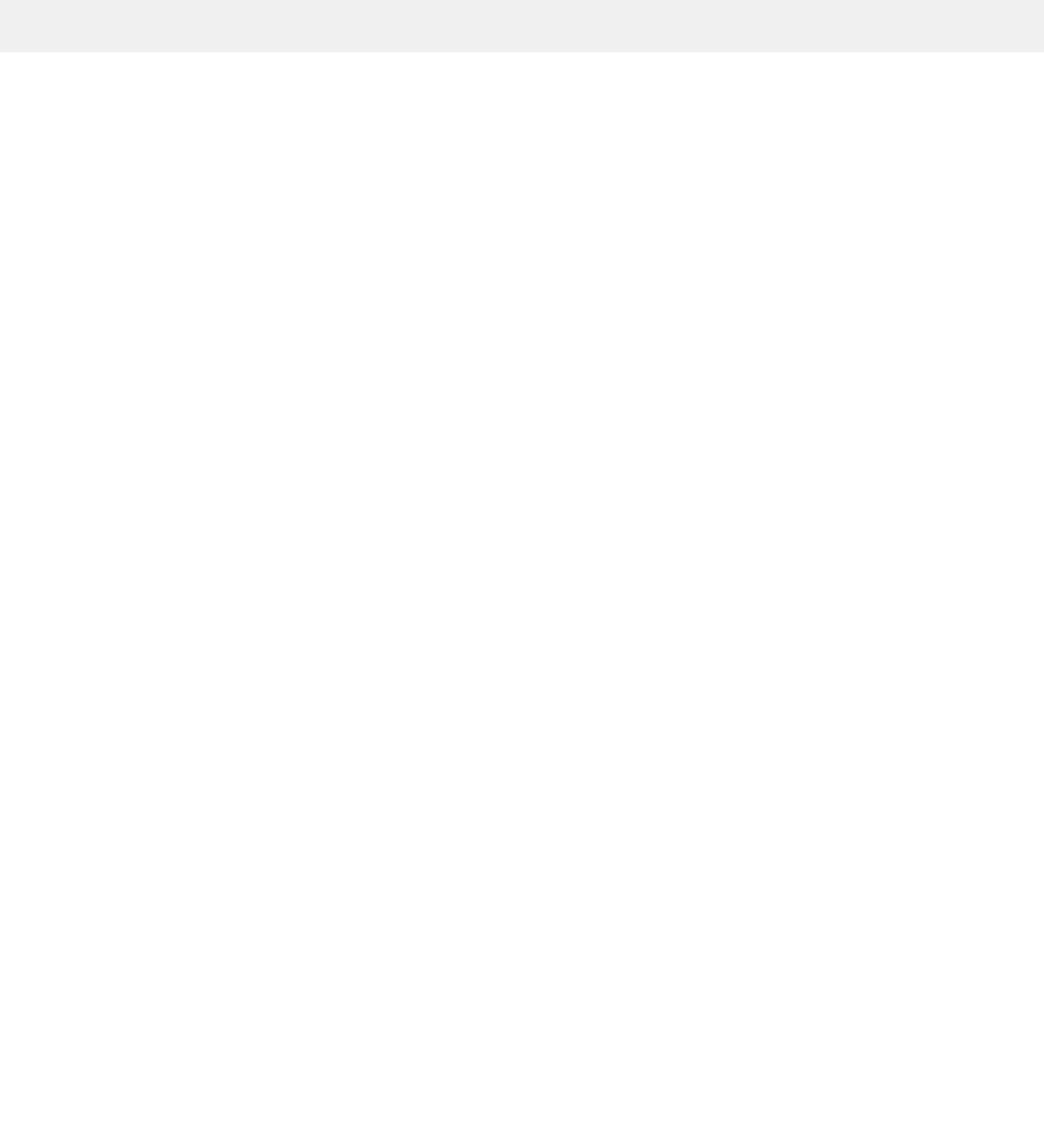Determine the bounding box coordinates of the region to click in order to accomplish the following instruction: "Select country from dropdown". Provide the coordinates as four float numbers between 0 and 1, specifically [left, top, right, bottom].

[0.741, 0.753, 0.962, 0.793]